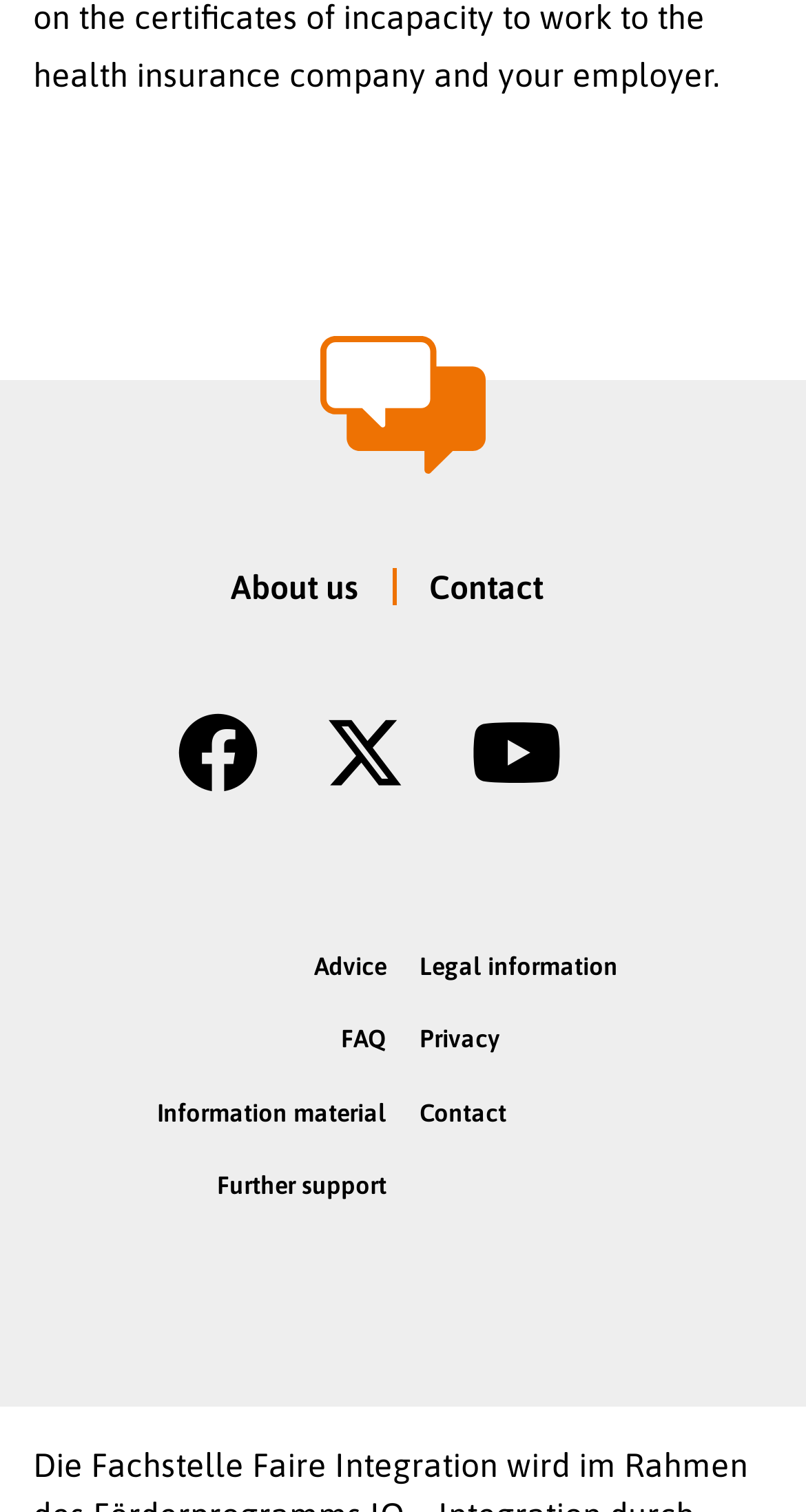Please predict the bounding box coordinates (top-left x, top-left y, bottom-right x, bottom-right y) for the UI element in the screenshot that fits the description: PeopleSearcher Review

None